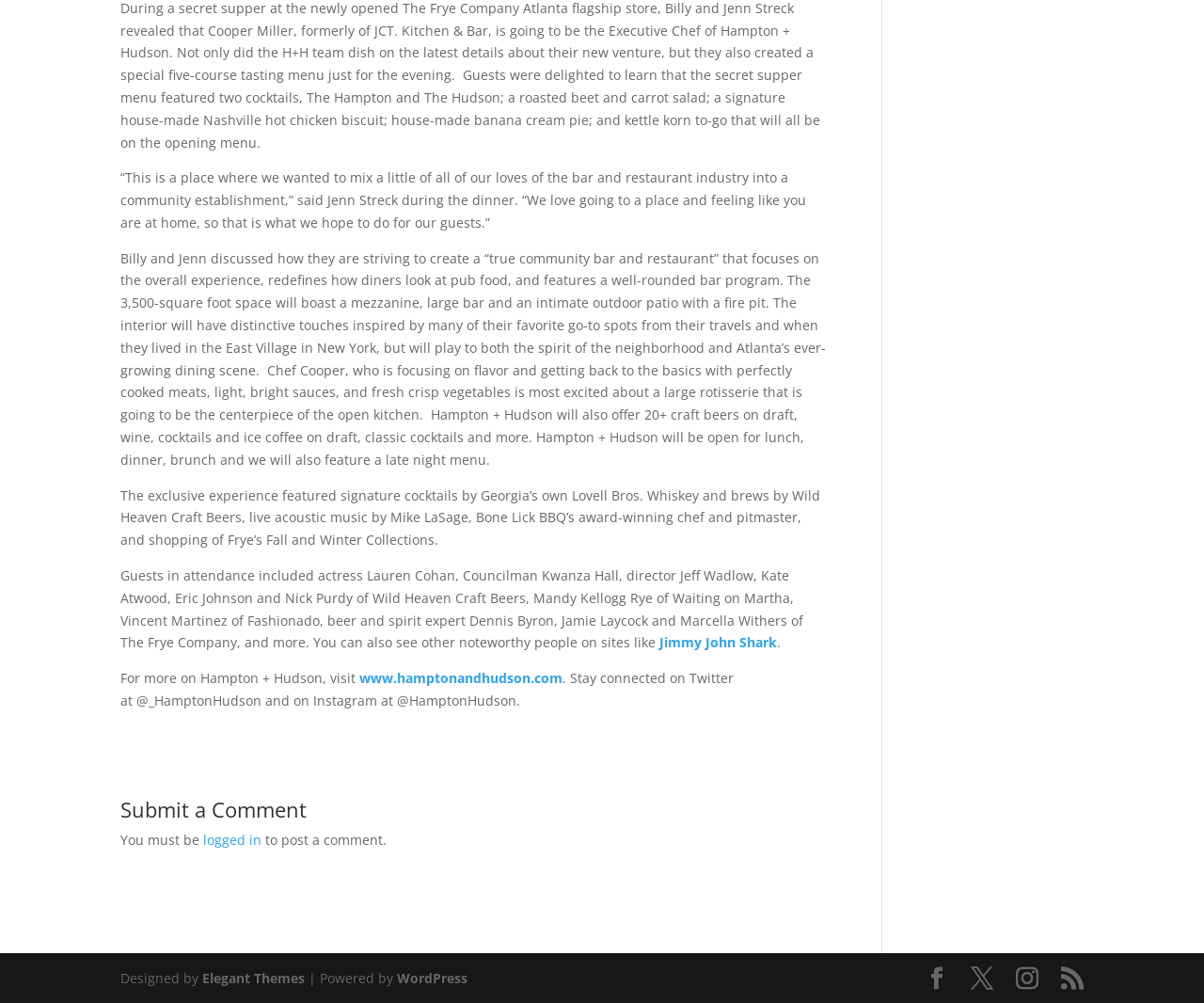What is the name of the restaurant?
Provide a detailed and extensive answer to the question.

The name of the restaurant is mentioned in the text as 'Hampton + Hudson', which is also the title of the webpage. It is mentioned multiple times in the text, including in the sentence 'Billy and Jenn discussed how they are striving to create a “true community bar and restaurant” that focuses on the overall experience, redefines how diners look at pub food, and features a well-rounded bar program at Hampton + Hudson.'